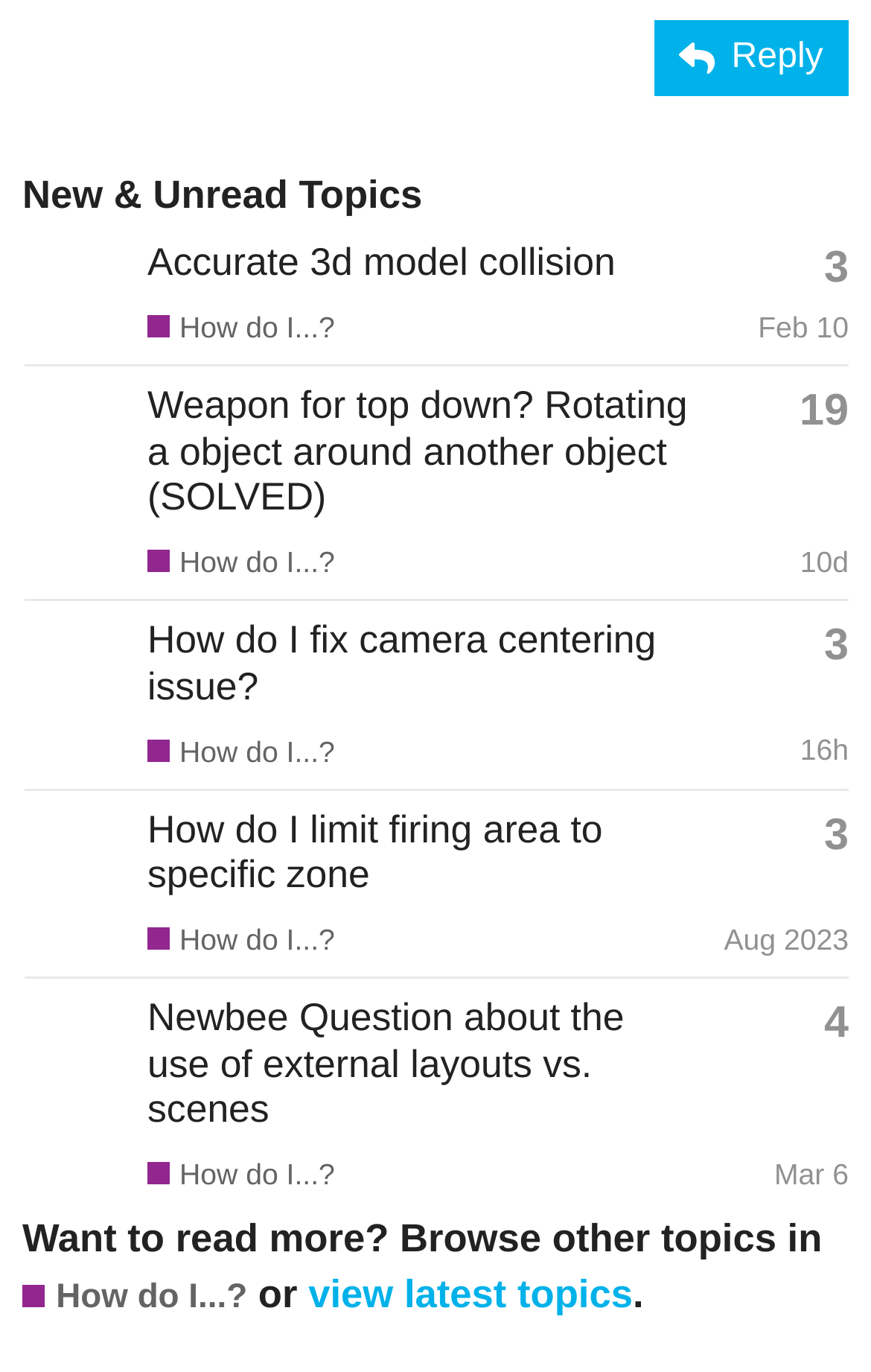Provide a short, one-word or phrase answer to the question below:
What is the title of the first topic?

Accurate 3d model collision